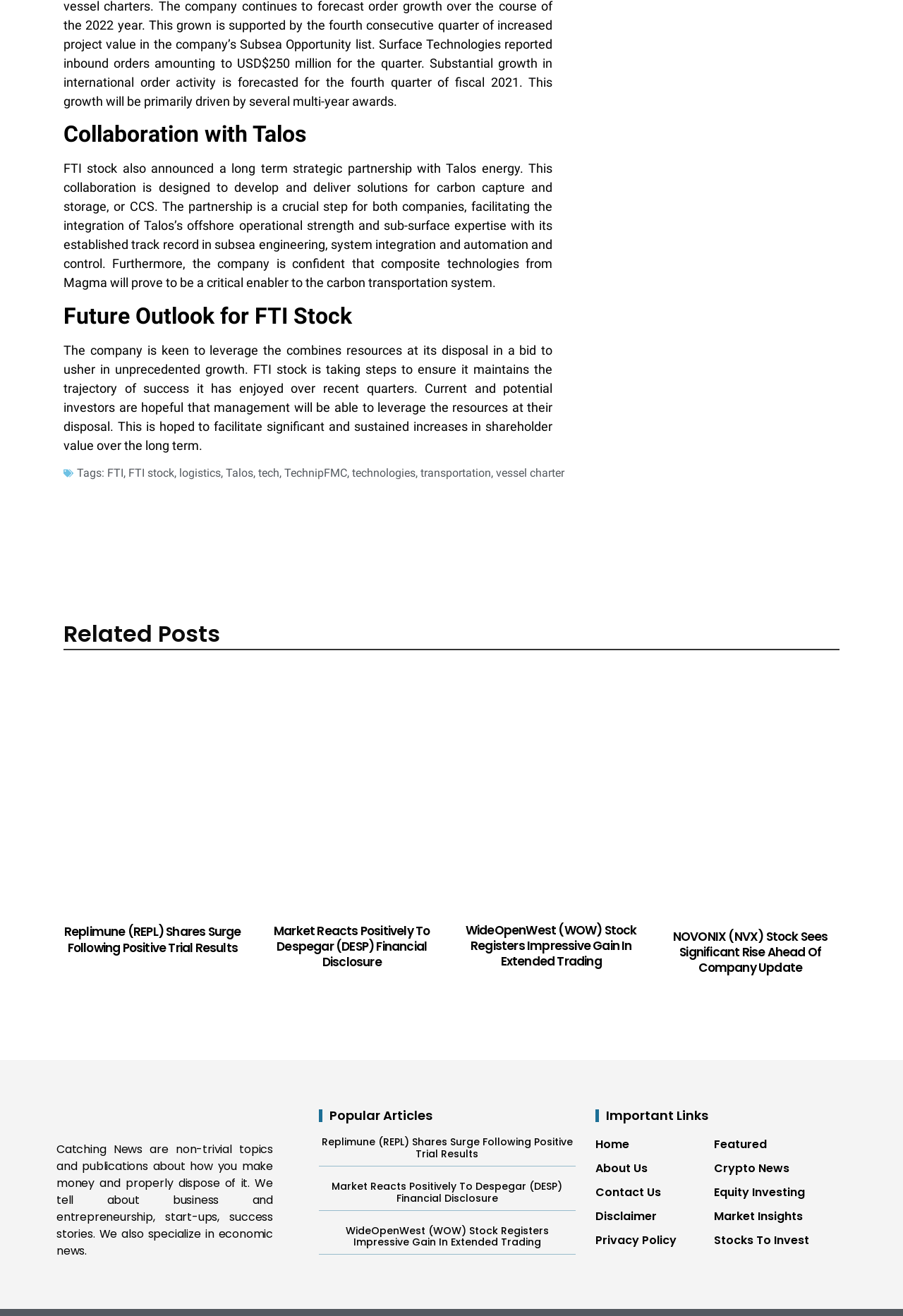Determine the bounding box coordinates (top-left x, top-left y, bottom-right x, bottom-right y) of the UI element described in the following text: tech

[0.286, 0.354, 0.309, 0.365]